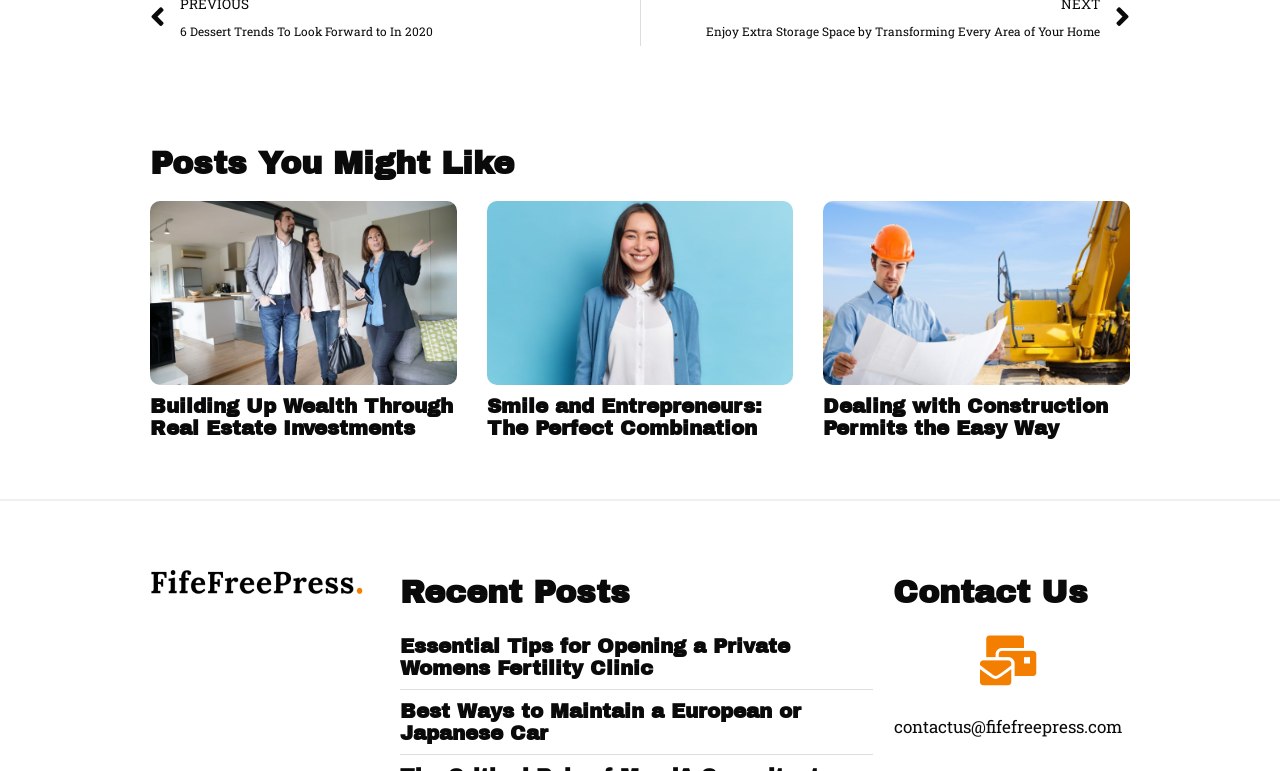Refer to the image and provide an in-depth answer to the question:
How many articles are under the 'Posts You Might Like' heading?

I counted the number of article elements that are child elements of the 'Posts You Might Like' heading. There are three article elements, so the answer is 3.